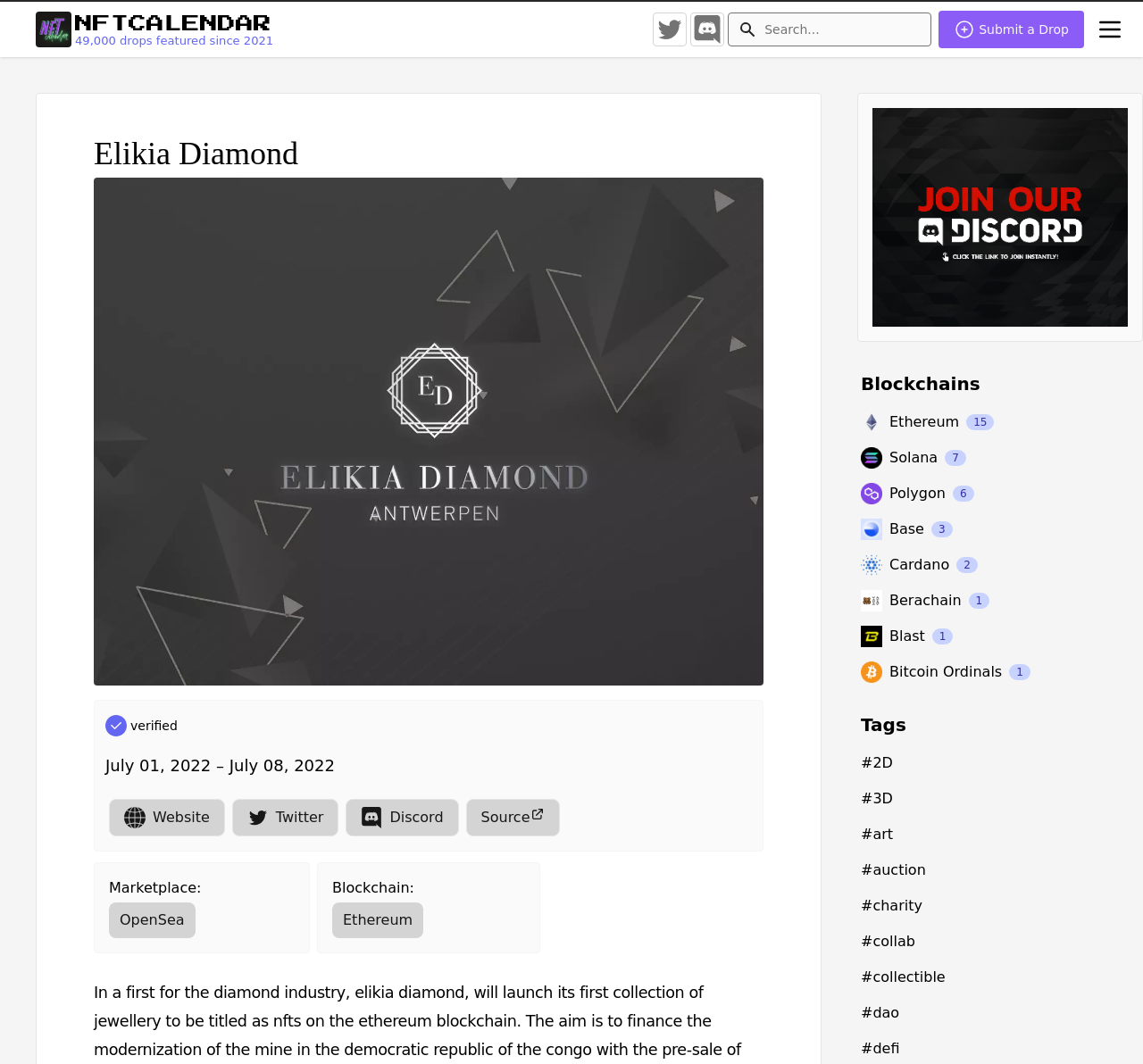Highlight the bounding box coordinates of the region I should click on to meet the following instruction: "Visit Twitter".

[0.571, 0.012, 0.601, 0.044]